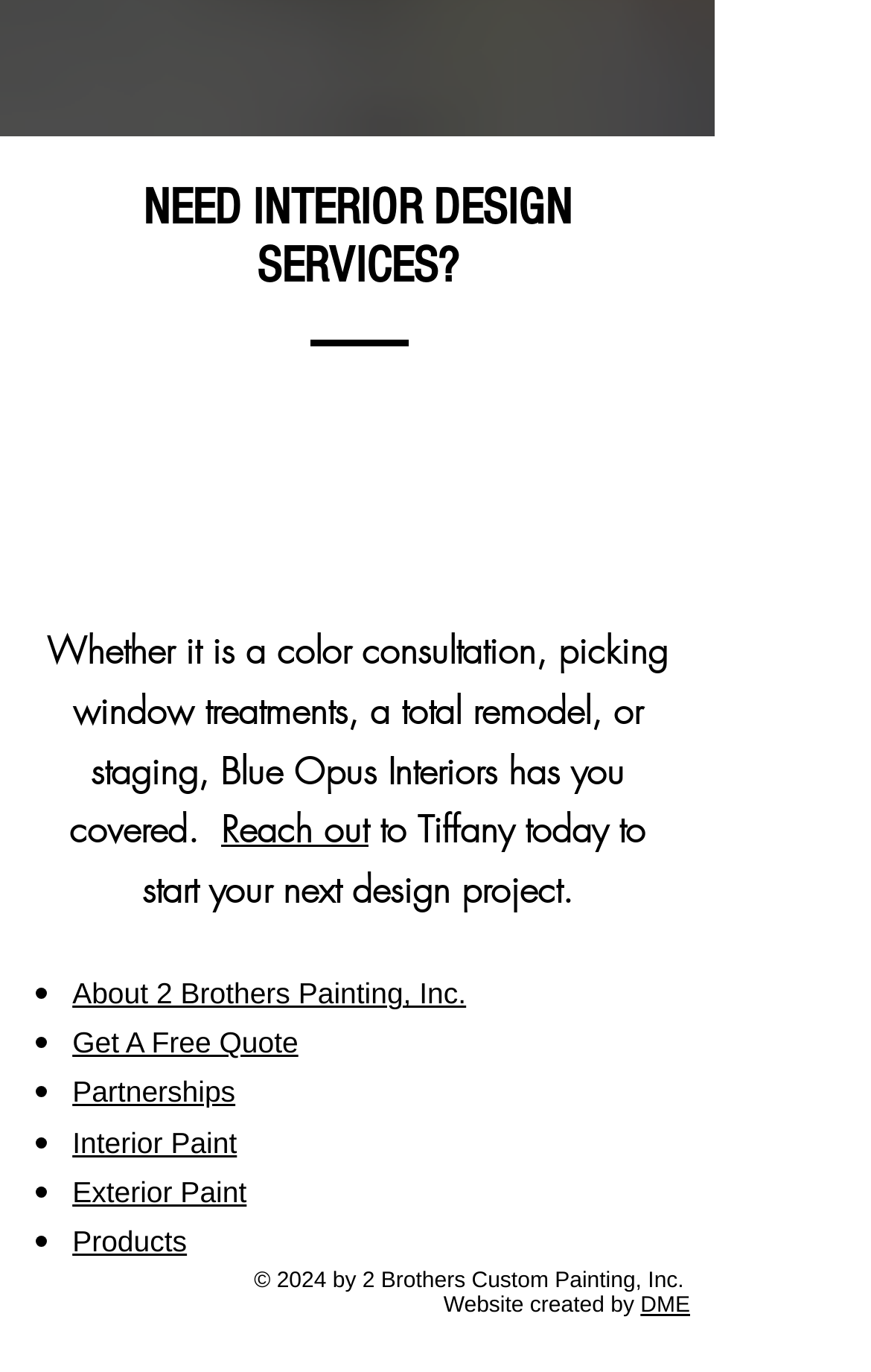Provide the bounding box coordinates of the UI element that matches the description: "About 2 Brothers Painting, Inc.".

[0.083, 0.712, 0.535, 0.737]